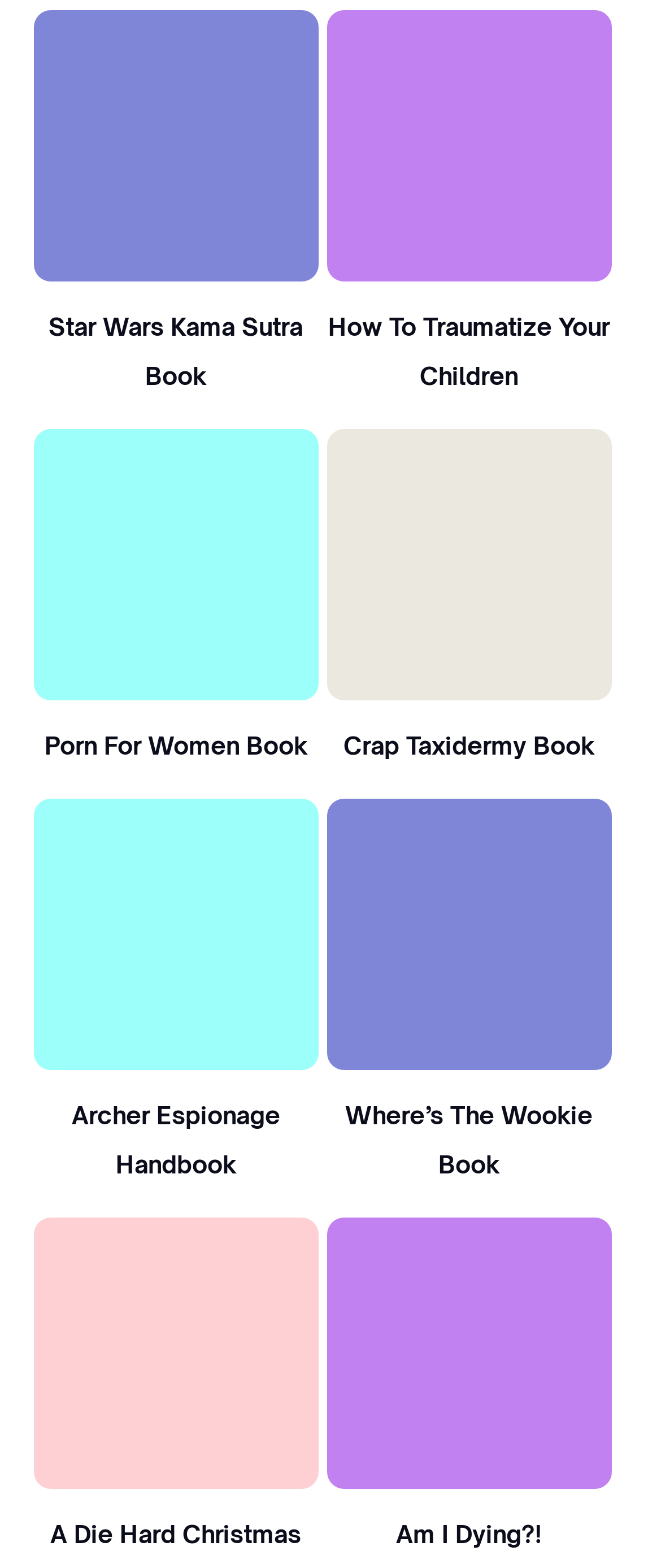Answer the question below with a single word or a brief phrase: 
Are there any duplicate book titles on this webpage?

no